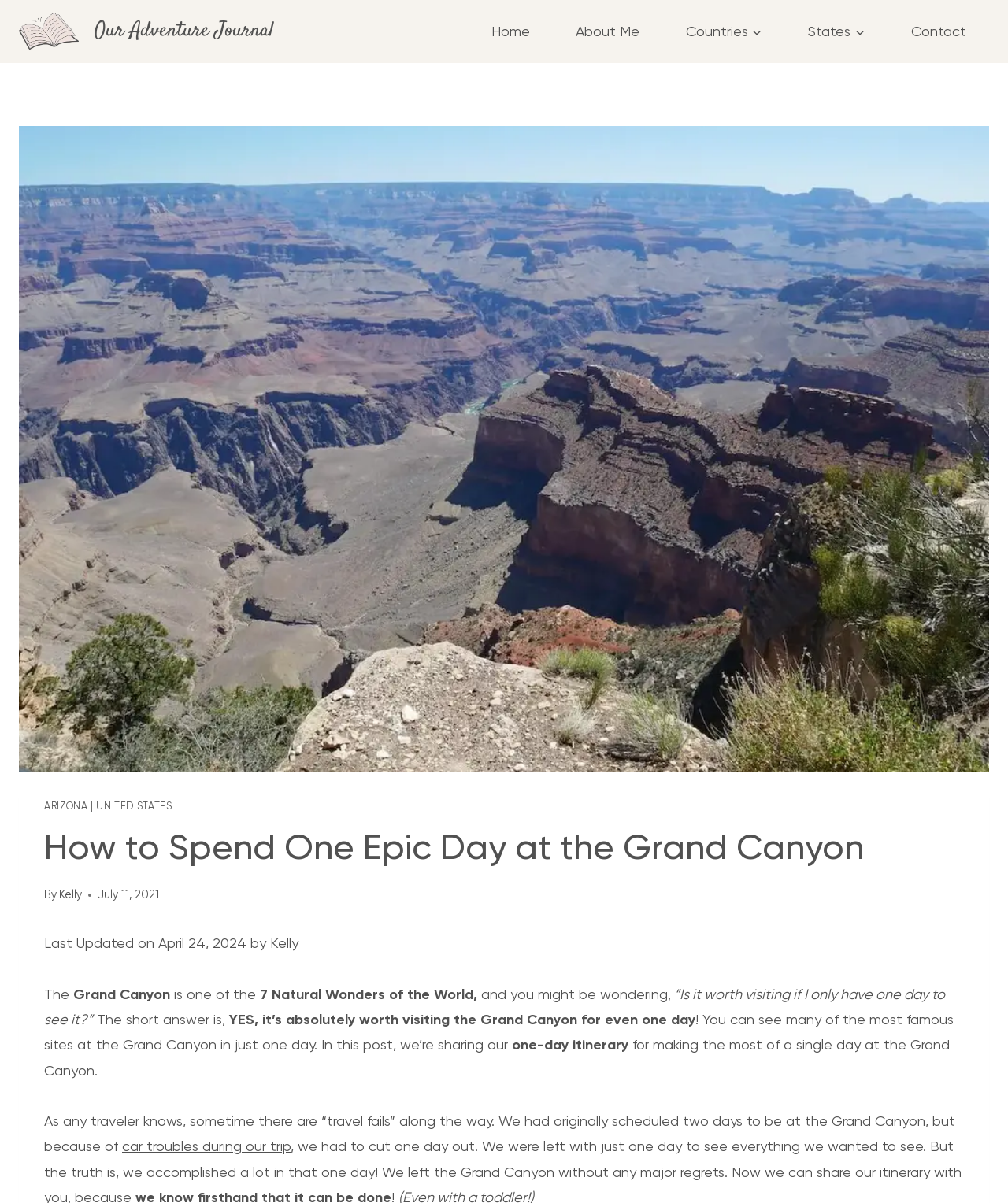Identify the bounding box coordinates of the region I need to click to complete this instruction: "Click the 'Home' link".

[0.464, 0.009, 0.548, 0.044]